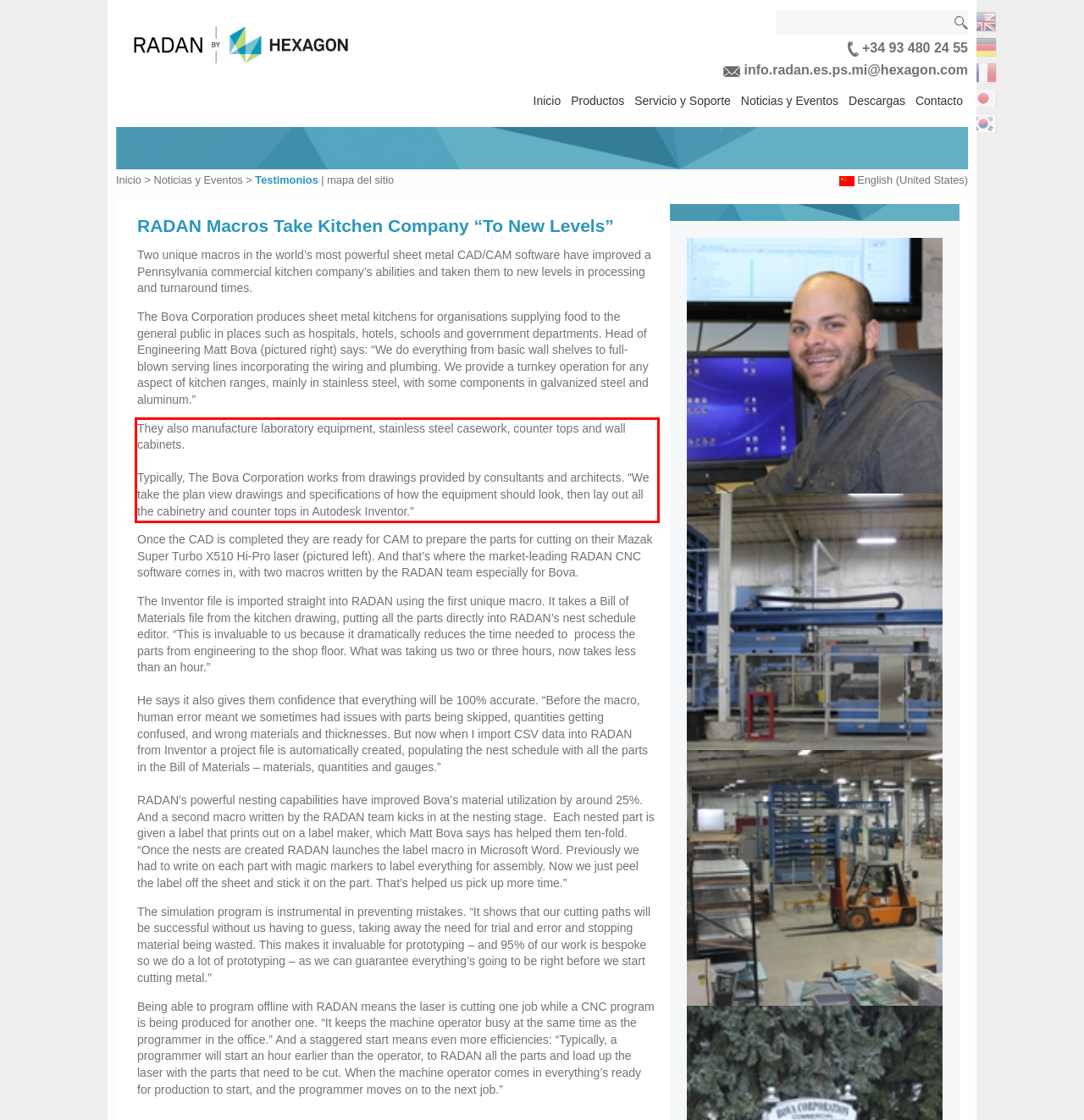You have a screenshot of a webpage with a red bounding box. Use OCR to generate the text contained within this red rectangle.

They also manufacture laboratory equipment, stainless steel casework, counter tops and wall cabinets. Typically, The Bova Corporation works from drawings provided by consultants and architects. “We take the plan view drawings and specifications of how the equipment should look, then lay out all the cabinetry and counter tops in Autodesk Inventor.”